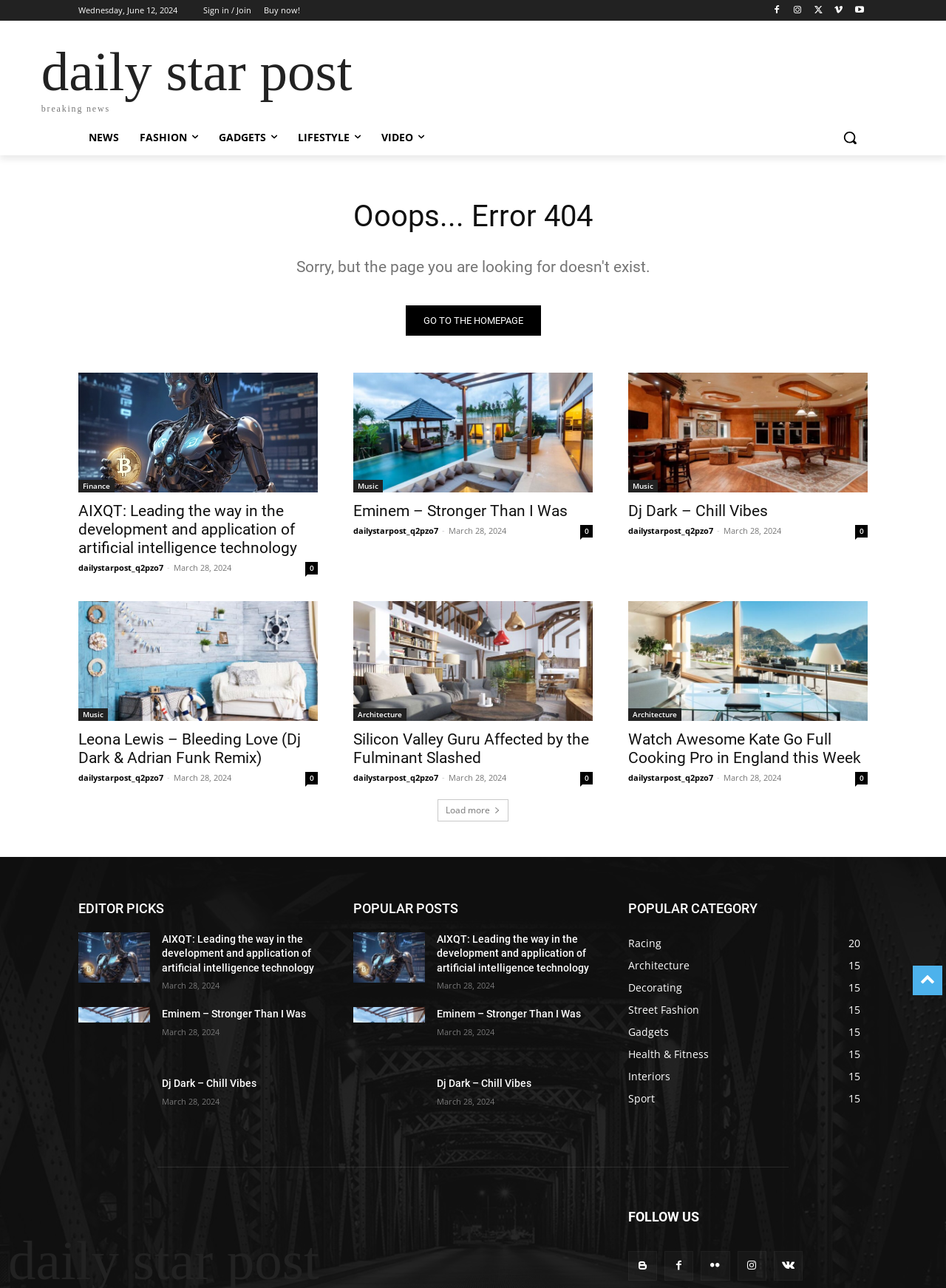Pinpoint the bounding box coordinates of the clickable element to carry out the following instruction: "Click on the 'Sign in / Join' link."

[0.215, 0.0, 0.266, 0.016]